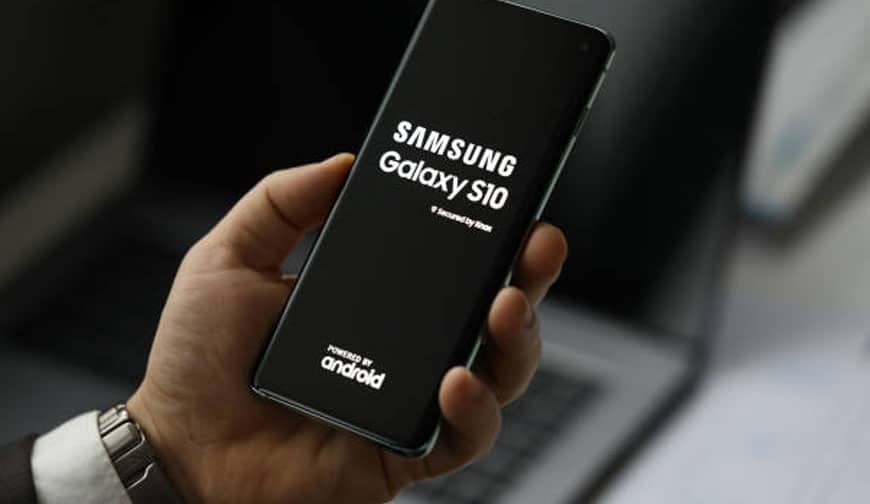What is the model name of the smartphone?
Provide a fully detailed and comprehensive answer to the question.

The image shows the smartphone's screen displaying the Samsung logo, followed by the model name 'Galaxy S10', which is the specific model of the Samsung smartphone being showcased.